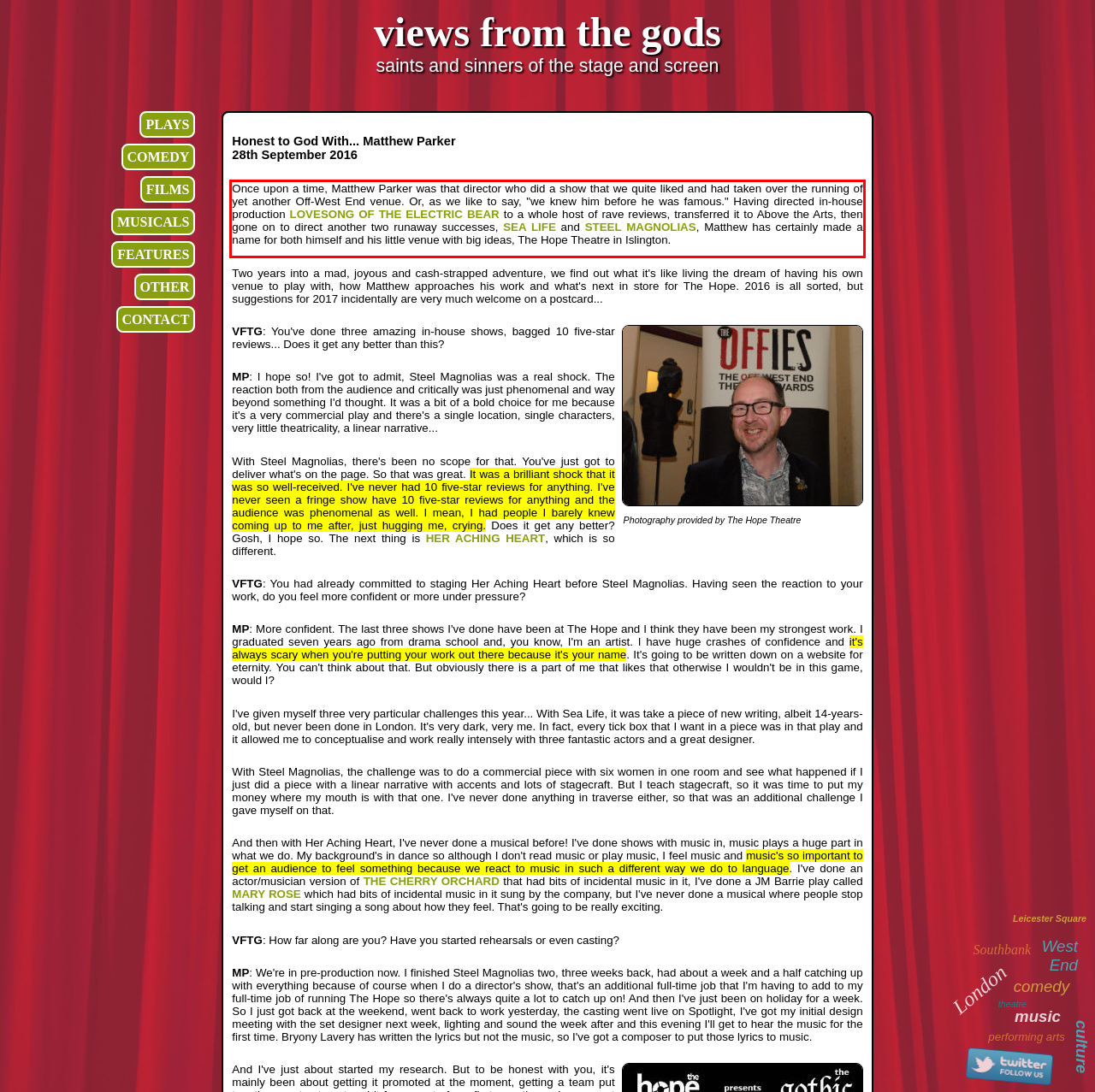Your task is to recognize and extract the text content from the UI element enclosed in the red bounding box on the webpage screenshot.

Once upon a time, Matthew Parker was that director who did a show that we quite liked and had taken over the running of yet another Off-West End venue. Or, as we like to say, "we knew him before he was famous." Having directed in-house production LOVESONG OF THE ELECTRIC BEAR to a whole host of rave reviews, transferred it to Above the Arts, then gone on to direct another two runaway successes, SEA LIFE and STEEL MAGNOLIAS, Matthew has certainly made a name for both himself and his little venue with big ideas, The Hope Theatre in Islington.